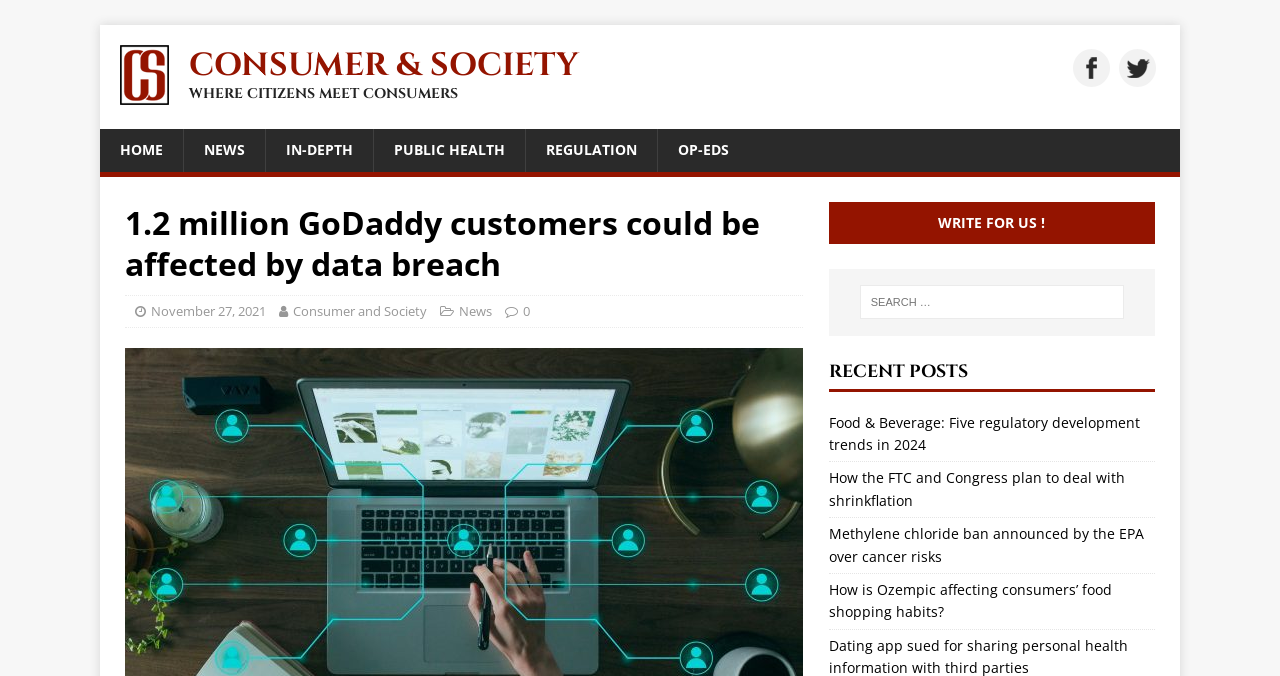What is the purpose of the search box?
Provide an in-depth and detailed answer to the question.

I looked at the search box and its label, which is 'Search for:'. The purpose of the search box is to allow users to search for articles on the website.